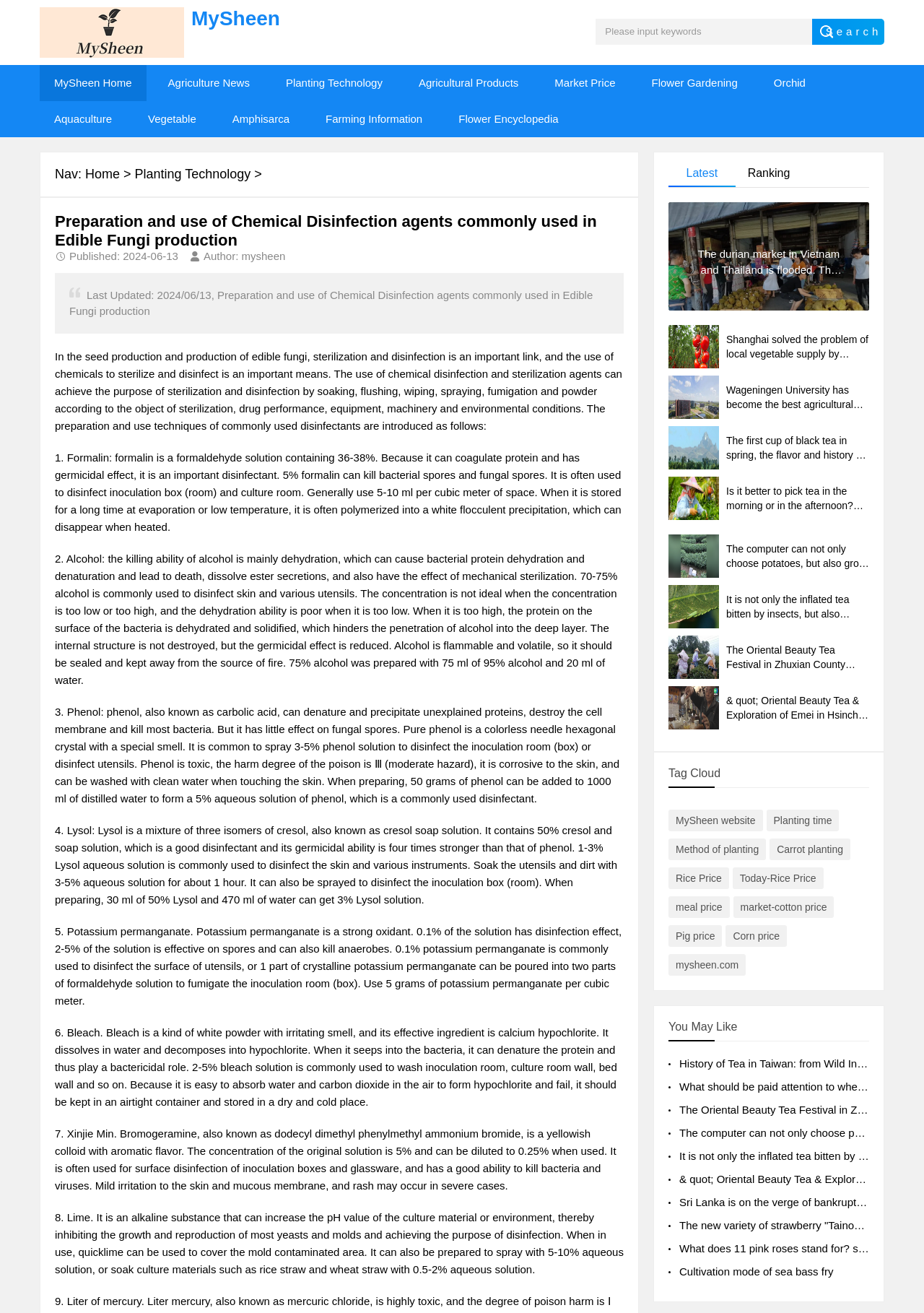Using the information in the image, give a comprehensive answer to the question: 
How many types of chemical disinfection agents are introduced on the webpage?

The webpage introduces 8 types of chemical disinfection agents, including formalin, alcohol, phenol, Lysol, potassium permanganate, bleach, Xinjie Min, and lime.